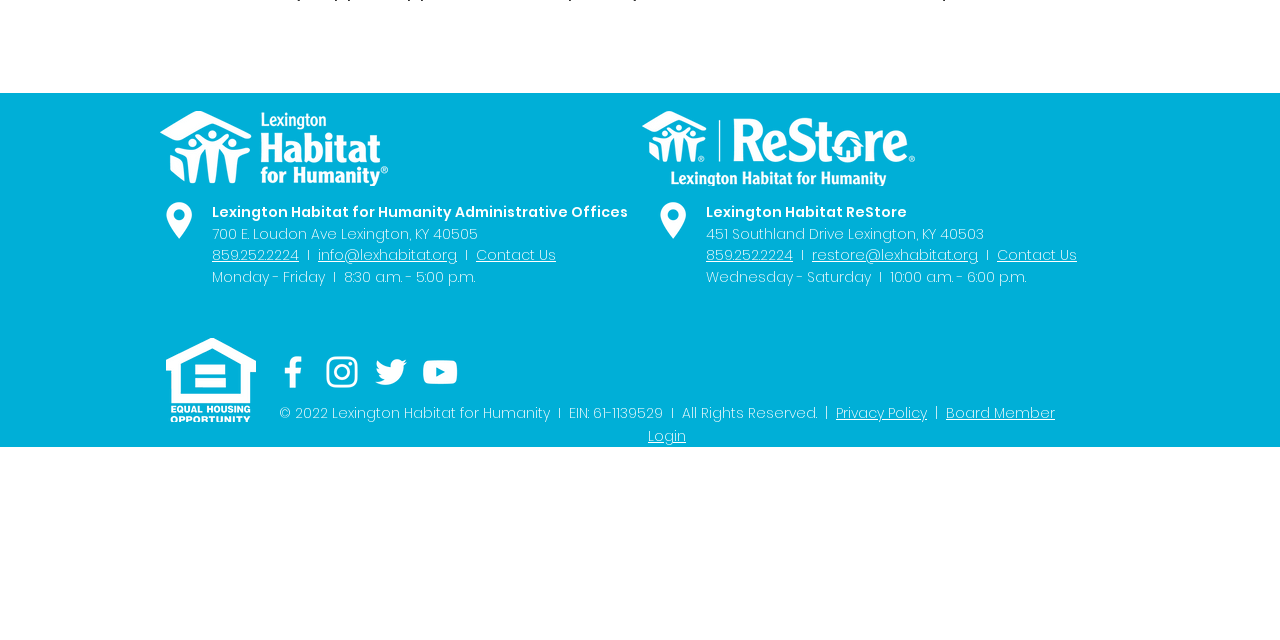Identify the bounding box of the UI element described as follows: "restore@lexhabitat.org". Provide the coordinates as four float numbers in the range of 0 to 1 [left, top, right, bottom].

[0.634, 0.383, 0.764, 0.414]